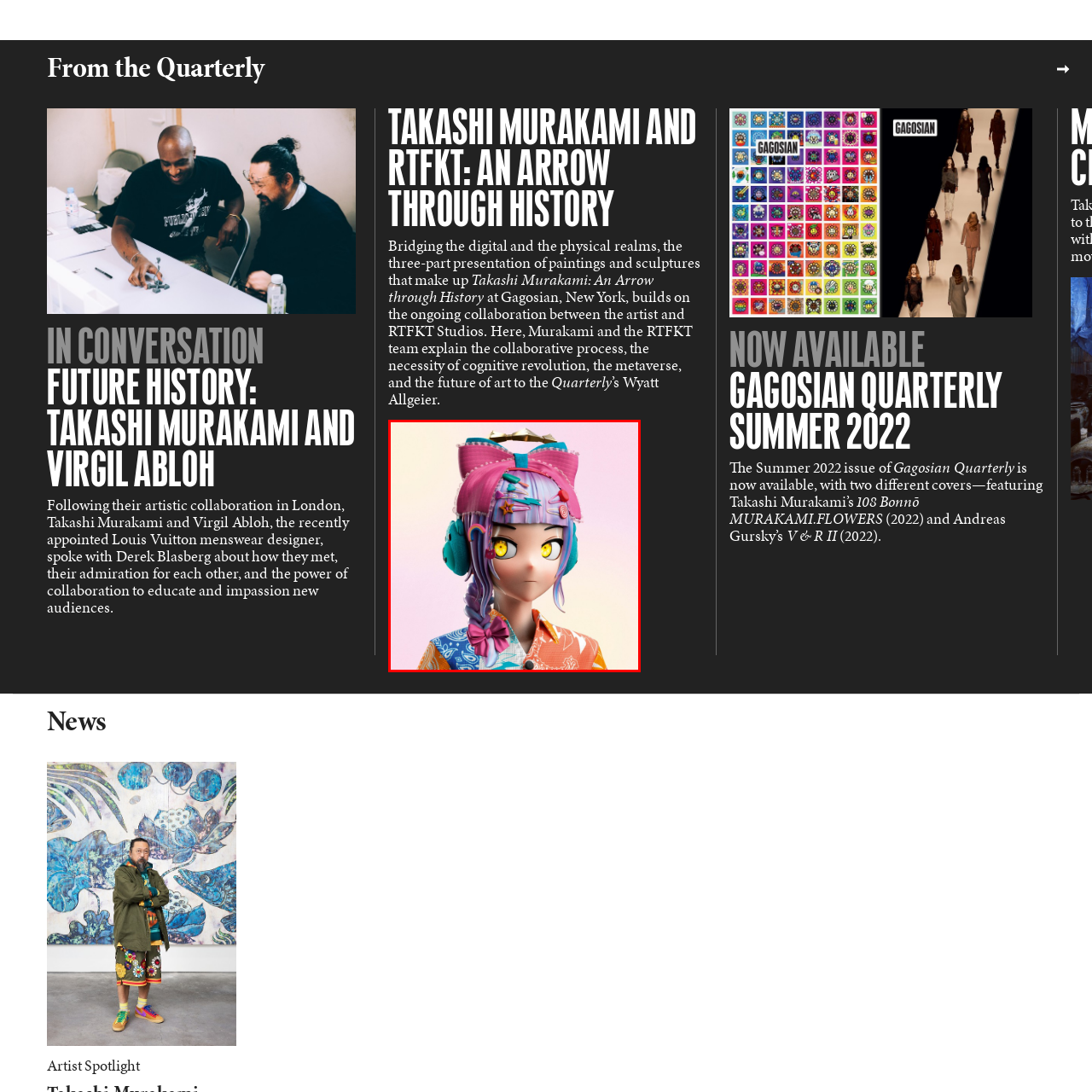Pay attention to the content inside the red bounding box and deliver a detailed answer to the following question based on the image's details: What style is the avatar's shirt patterned with?

The caption states that the avatar's shirt is 'patterned with bright designs, showcasing a fusion of traditional and modern elements indicative of the Harajuku style', implying that the shirt's design is inspired by this particular style.